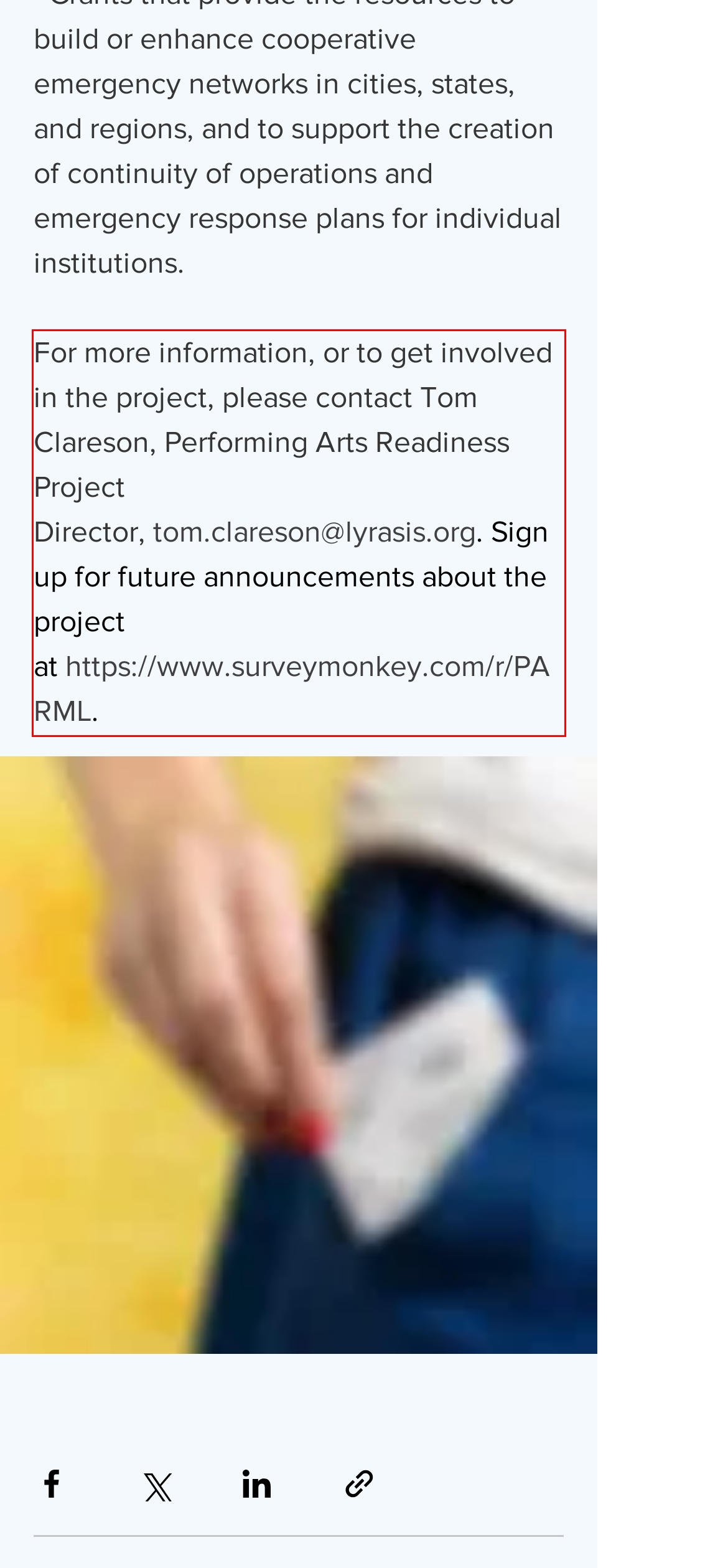Please look at the screenshot provided and find the red bounding box. Extract the text content contained within this bounding box.

For more information, or to get involved in the project, please contact Tom Clareson, Performing Arts Readiness Project Director, tom.clareson@lyrasis.org. Sign up for future announcements about the project at https://www.surveymonkey.com/r/PARML.